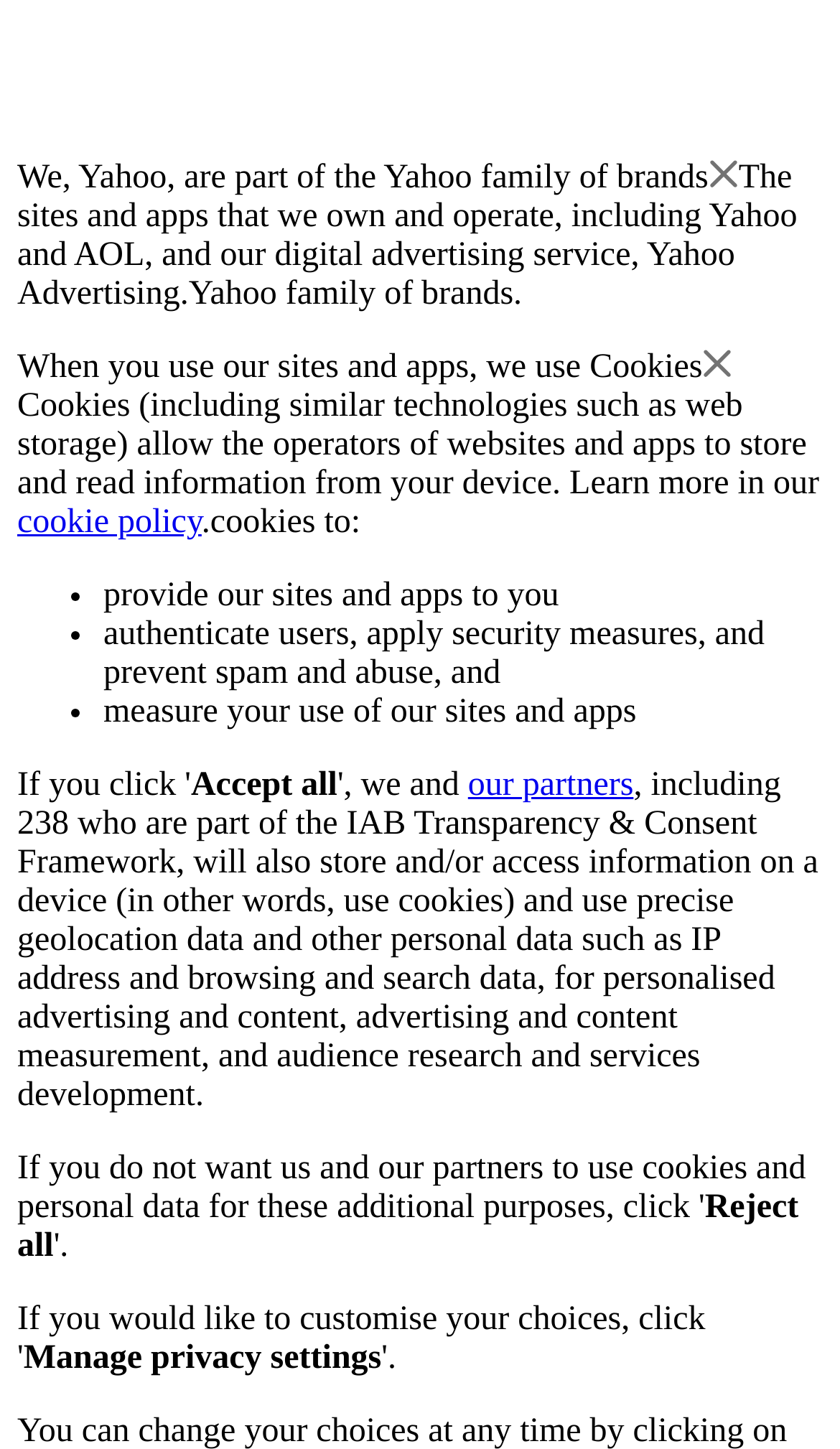What is Yahoo part of?
Based on the screenshot, provide your answer in one word or phrase.

Yahoo family of brands